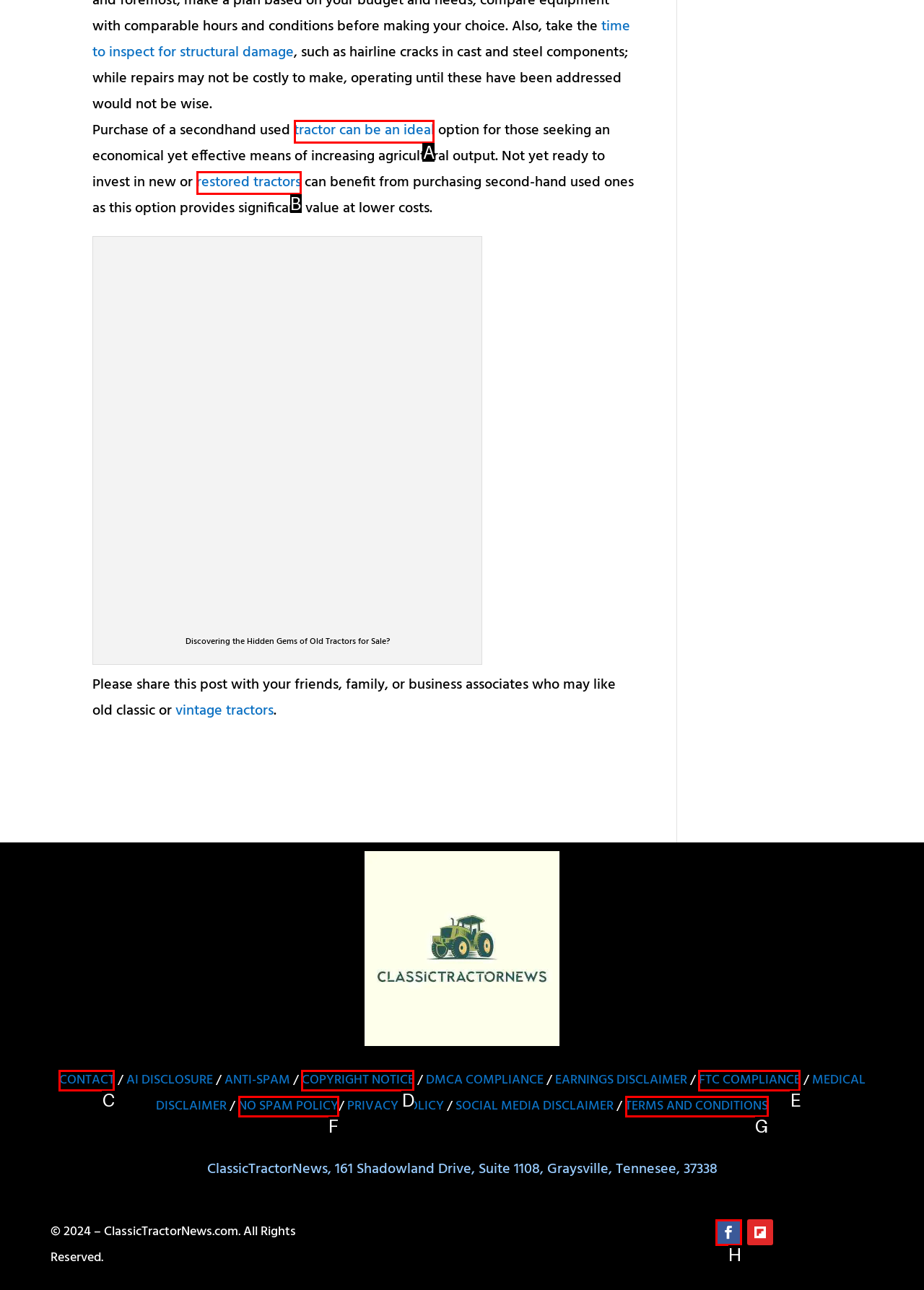Tell me the letter of the correct UI element to click for this instruction: Click on 'tractor can be an ideal'. Answer with the letter only.

A